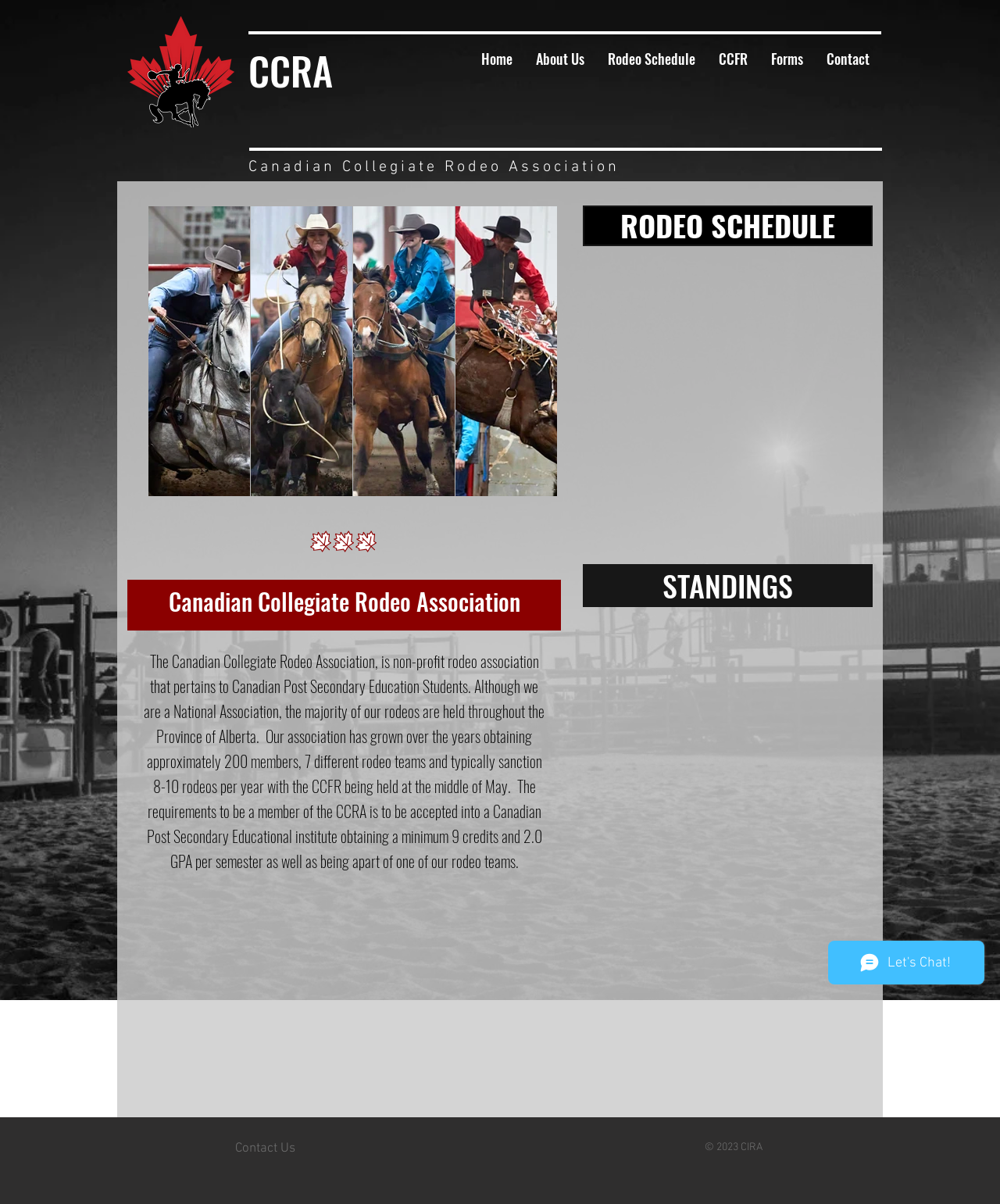Based on the element description, predict the bounding box coordinates (top-left x, top-left y, bottom-right x, bottom-right y) for the UI element in the screenshot: CCFR

[0.707, 0.029, 0.759, 0.068]